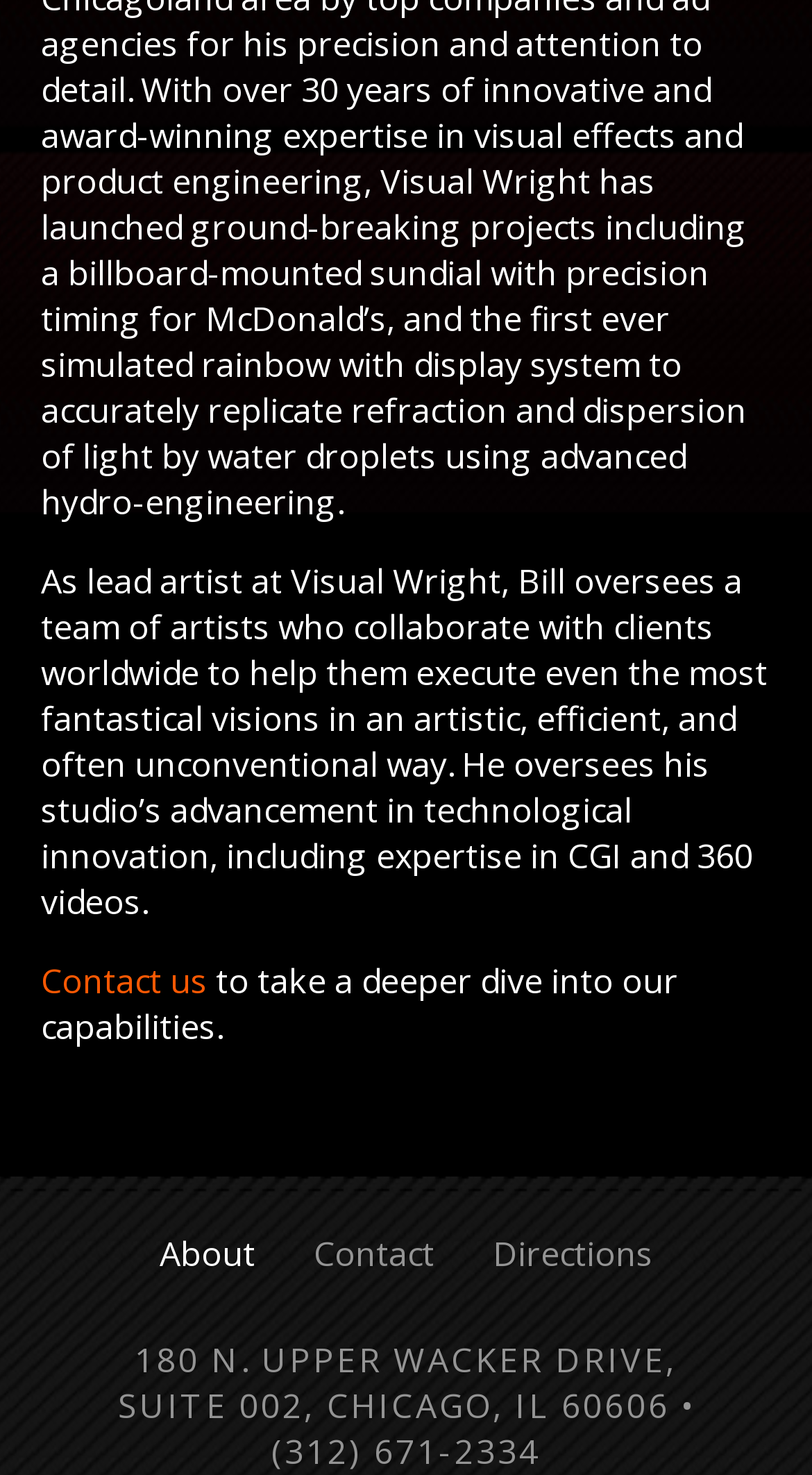Who is the lead artist at Visual Wright?
Analyze the image and deliver a detailed answer to the question.

The lead artist at Visual Wright is Bill, as mentioned in the StaticText element with ID 256, which describes Bill's role and responsibilities.